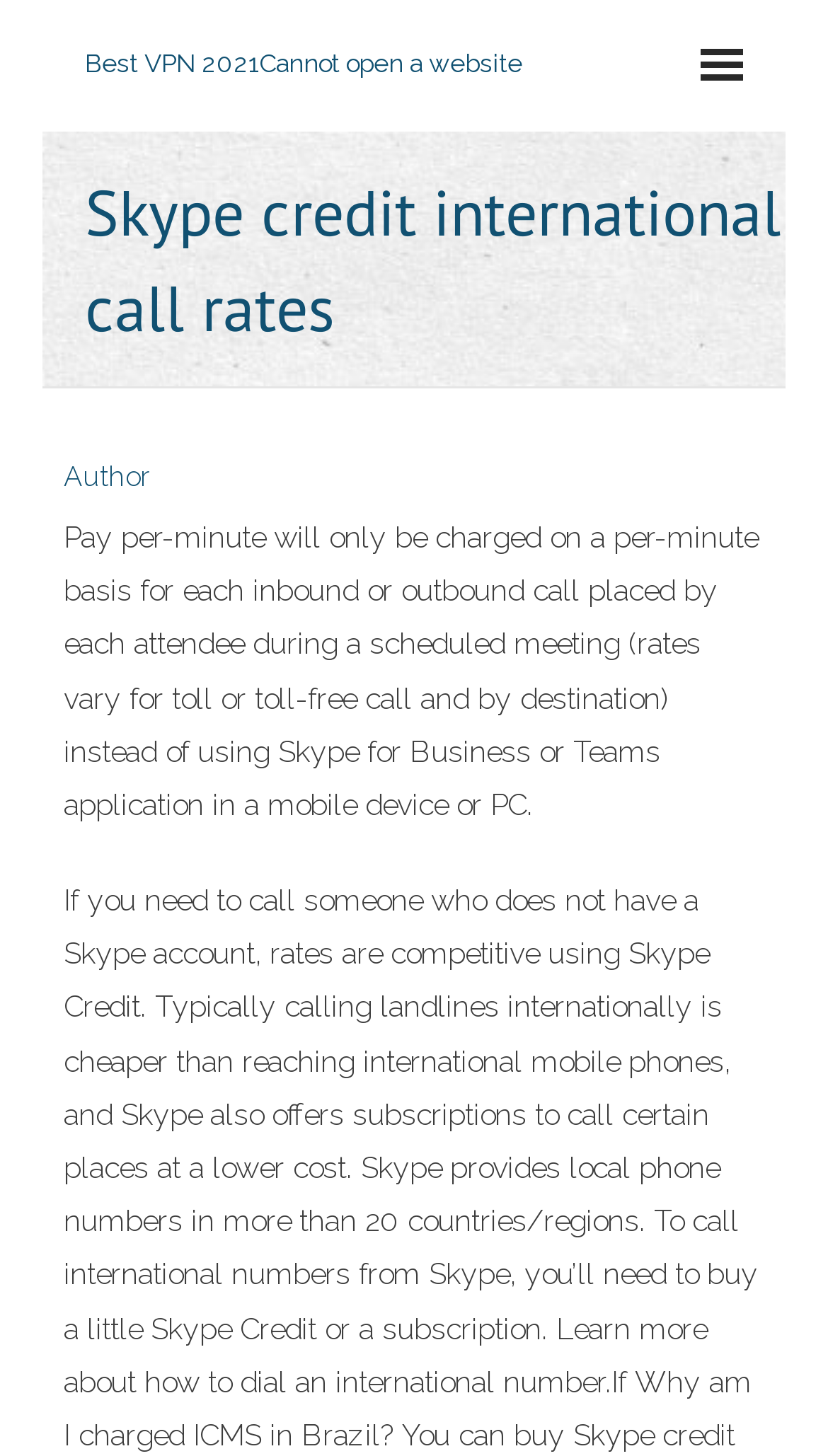What is the scope of toll or toll-free call rates?
Look at the screenshot and provide an in-depth answer.

According to the StaticText element, the rates for toll or toll-free calls vary by destination, but the specific destinations are not mentioned.